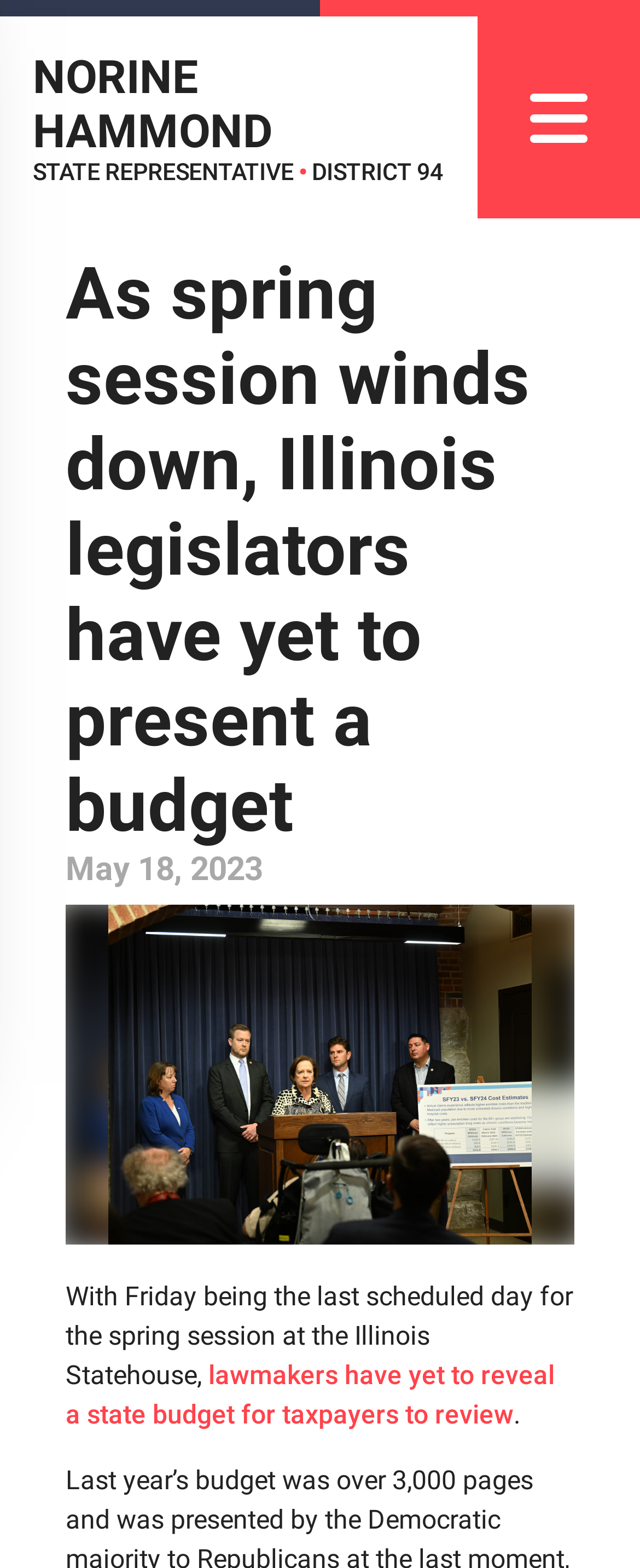What is the topic of the article?
We need a detailed and exhaustive answer to the question. Please elaborate.

The topic of the article can be inferred from the text, which mentions 'lawmakers have yet to reveal a state budget for taxpayers to review'. This suggests that the article is about the Illinois state budget.